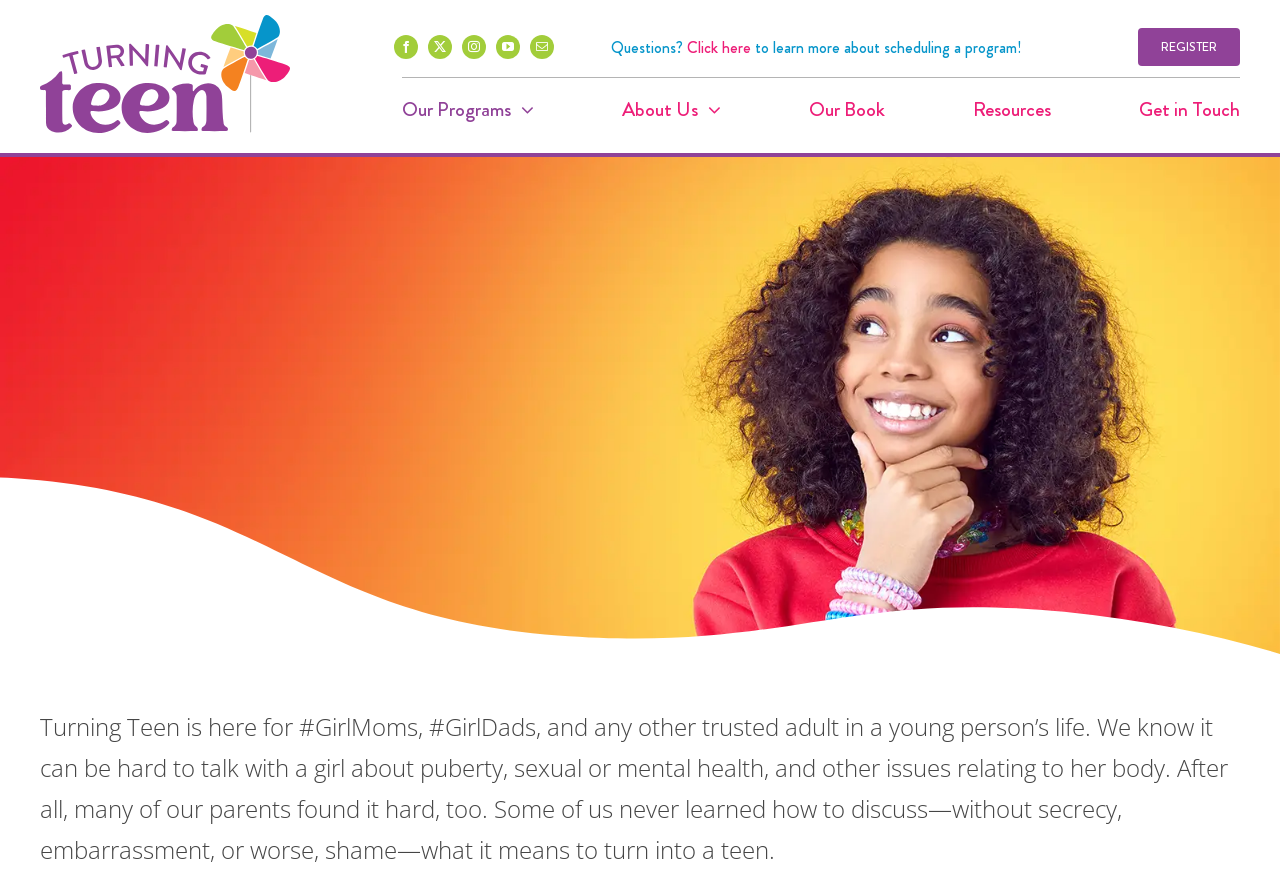Find the bounding box coordinates for the area you need to click to carry out the instruction: "Visit the 'Our Programs' page". The coordinates should be four float numbers between 0 and 1, indicated as [left, top, right, bottom].

[0.314, 0.107, 0.417, 0.143]